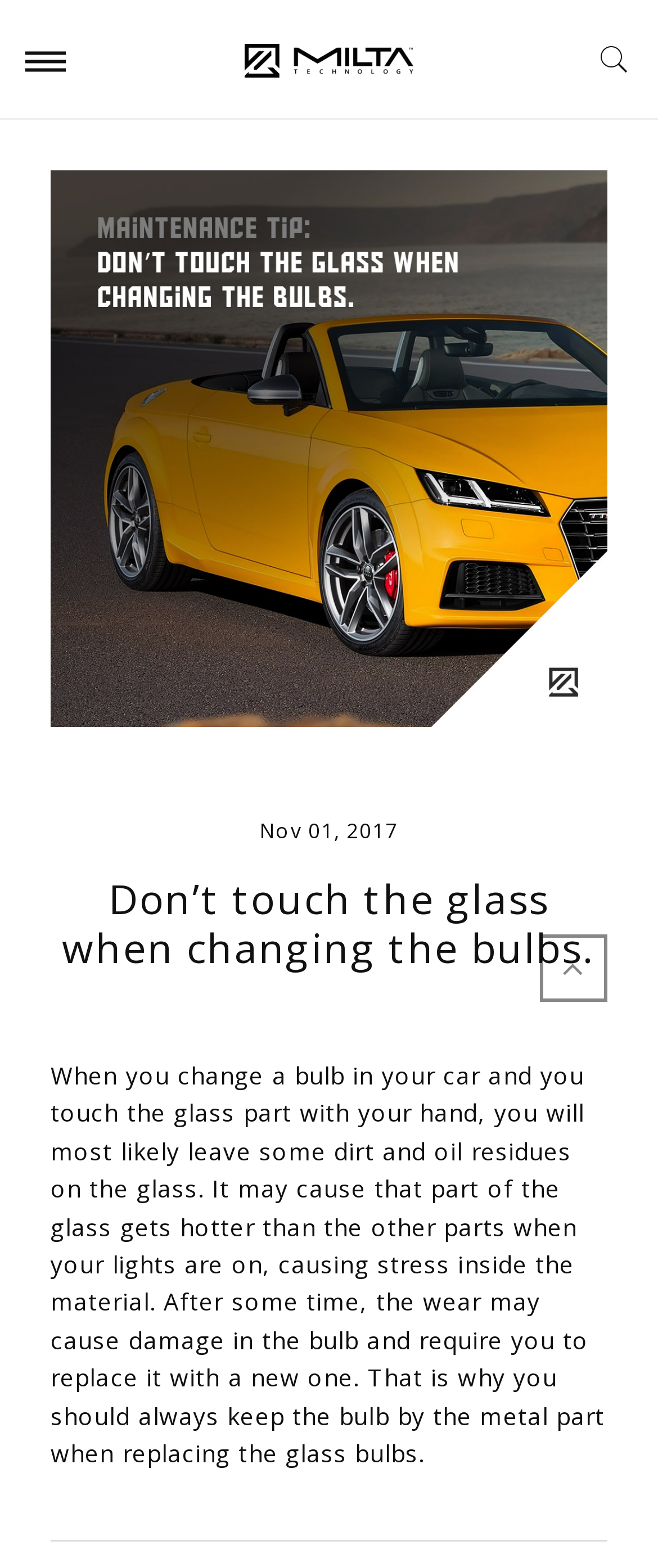Write a detailed summary of the webpage, including text, images, and layout.

The webpage appears to be a blog post or article about a specific topic related to car maintenance. At the top left of the page, there is a small image, and next to it, a link to "MILTA Technology" with a corresponding image. On the top right, there is a small icon represented by "\ue618".

Below the top section, there is a main content area that takes up most of the page. It starts with a heading that reads "Don’t touch the glass when changing the bulbs." followed by a static text indicating the date "Nov 01, 2017". The main content is a paragraph of text that explains the importance of not touching the glass part of a car bulb with your hands when replacing it, as it can cause damage to the bulb over time.

To the left of the main content area, there is a large image that appears to be related to the topic of the article. At the bottom right of the page, there is another small icon represented by "\uf106". Overall, the page has a simple layout with a focus on the main content area.